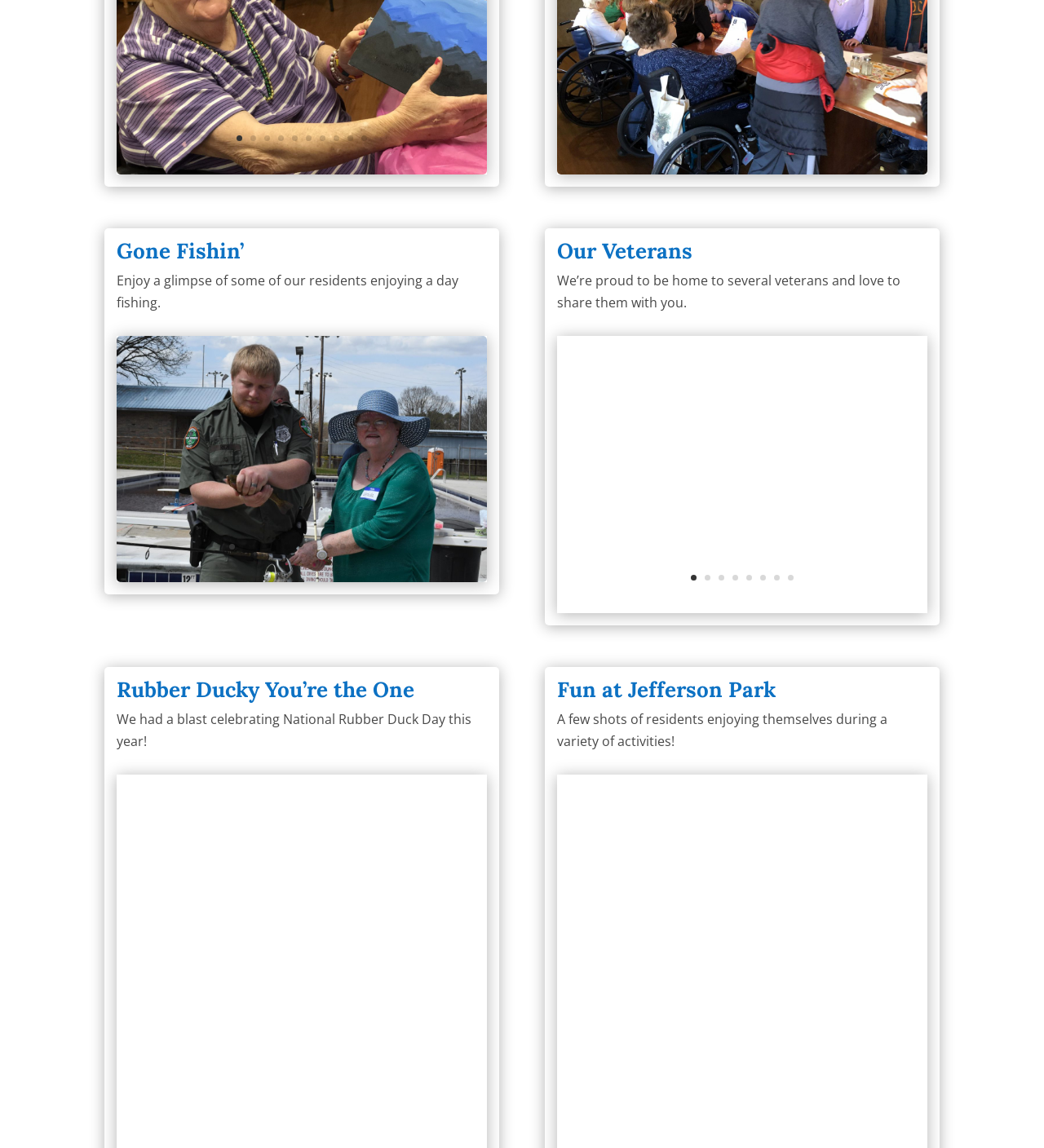Locate the bounding box coordinates of the clickable element to fulfill the following instruction: "Explore 'Fun at Jefferson Park'". Provide the coordinates as four float numbers between 0 and 1 in the format [left, top, right, bottom].

[0.534, 0.592, 0.888, 0.617]